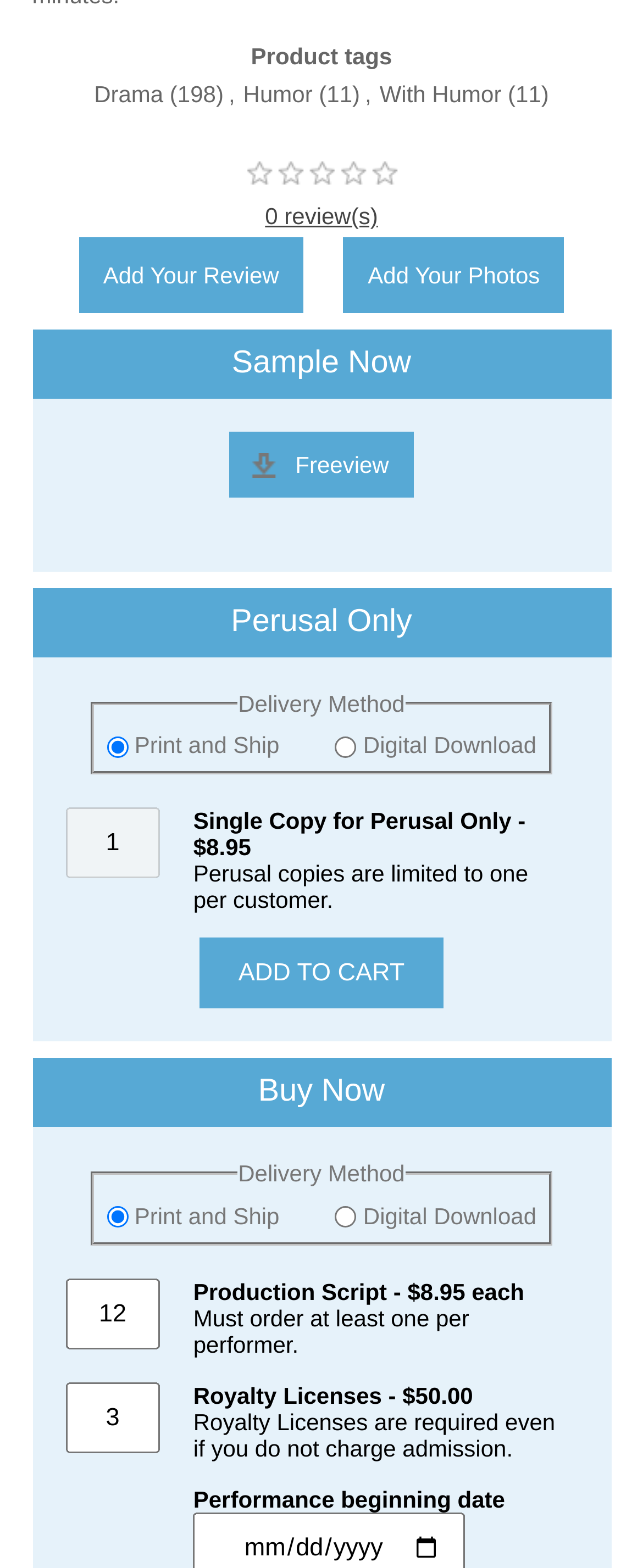Please determine the bounding box coordinates of the element to click in order to execute the following instruction: "Choose the production script quantity". The coordinates should be four float numbers between 0 and 1, specified as [left, top, right, bottom].

[0.101, 0.815, 0.249, 0.86]